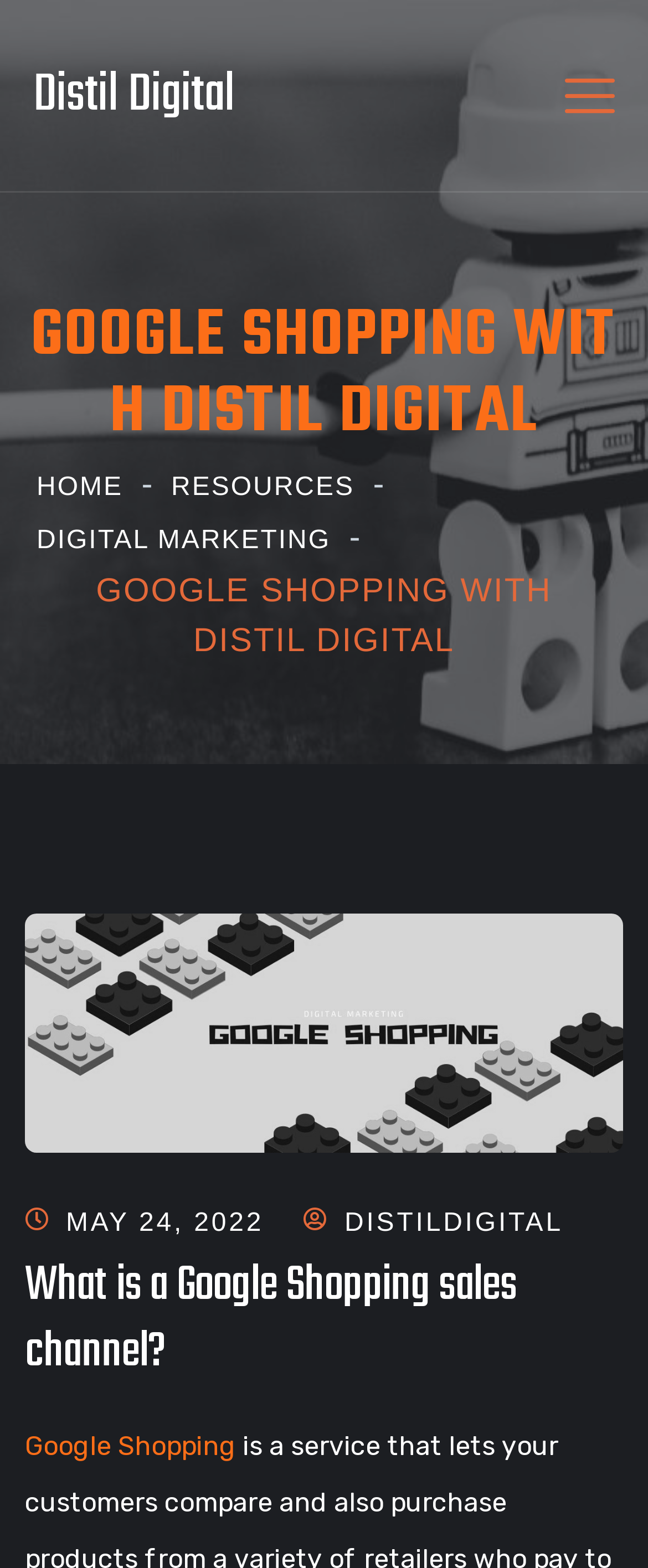Given the webpage screenshot, identify the bounding box of the UI element that matches this description: "May 24, 2022June 5, 2022".

[0.102, 0.771, 0.407, 0.789]